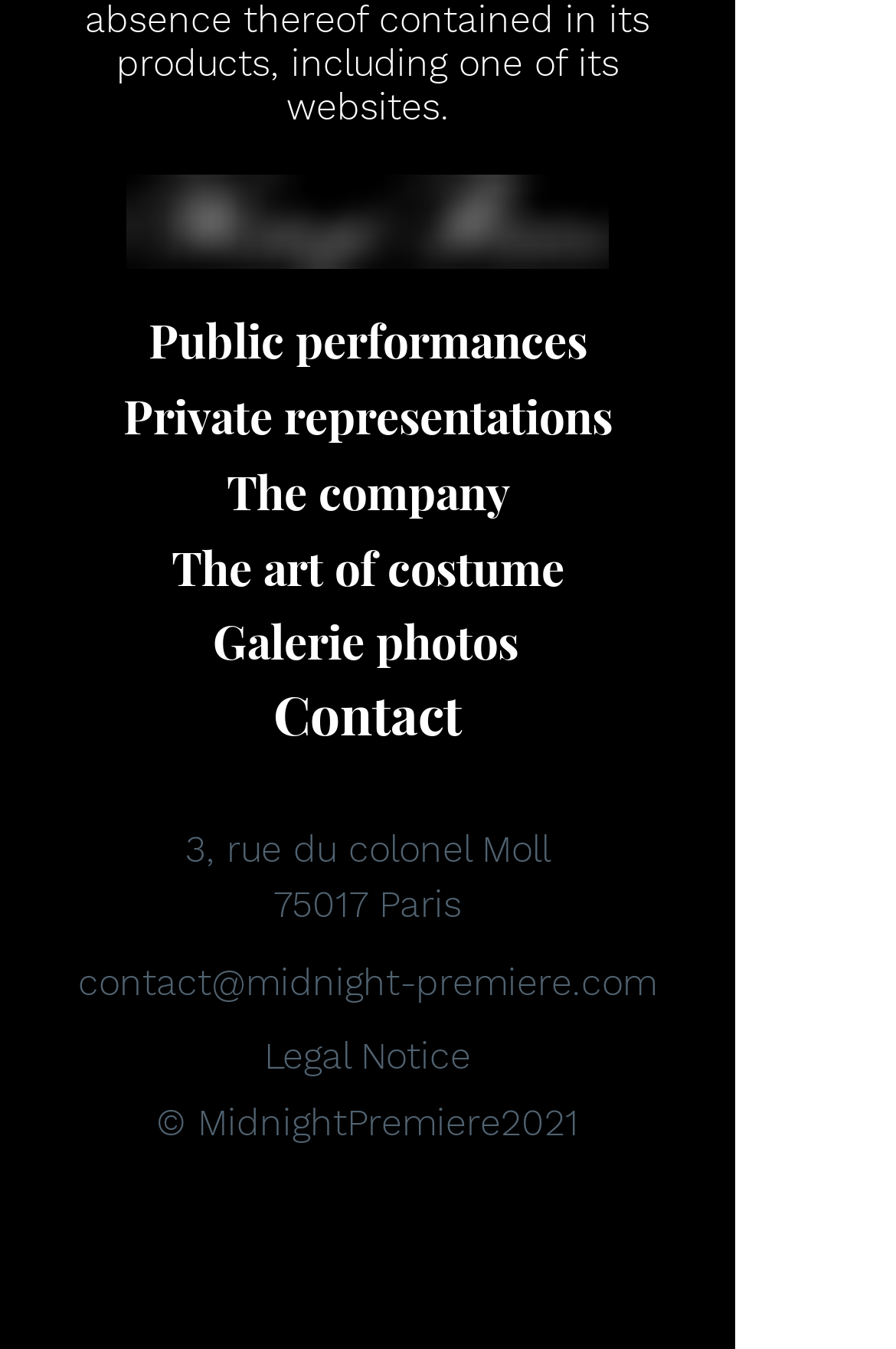Find the coordinates for the bounding box of the element with this description: "The company".

[0.253, 0.346, 0.568, 0.387]